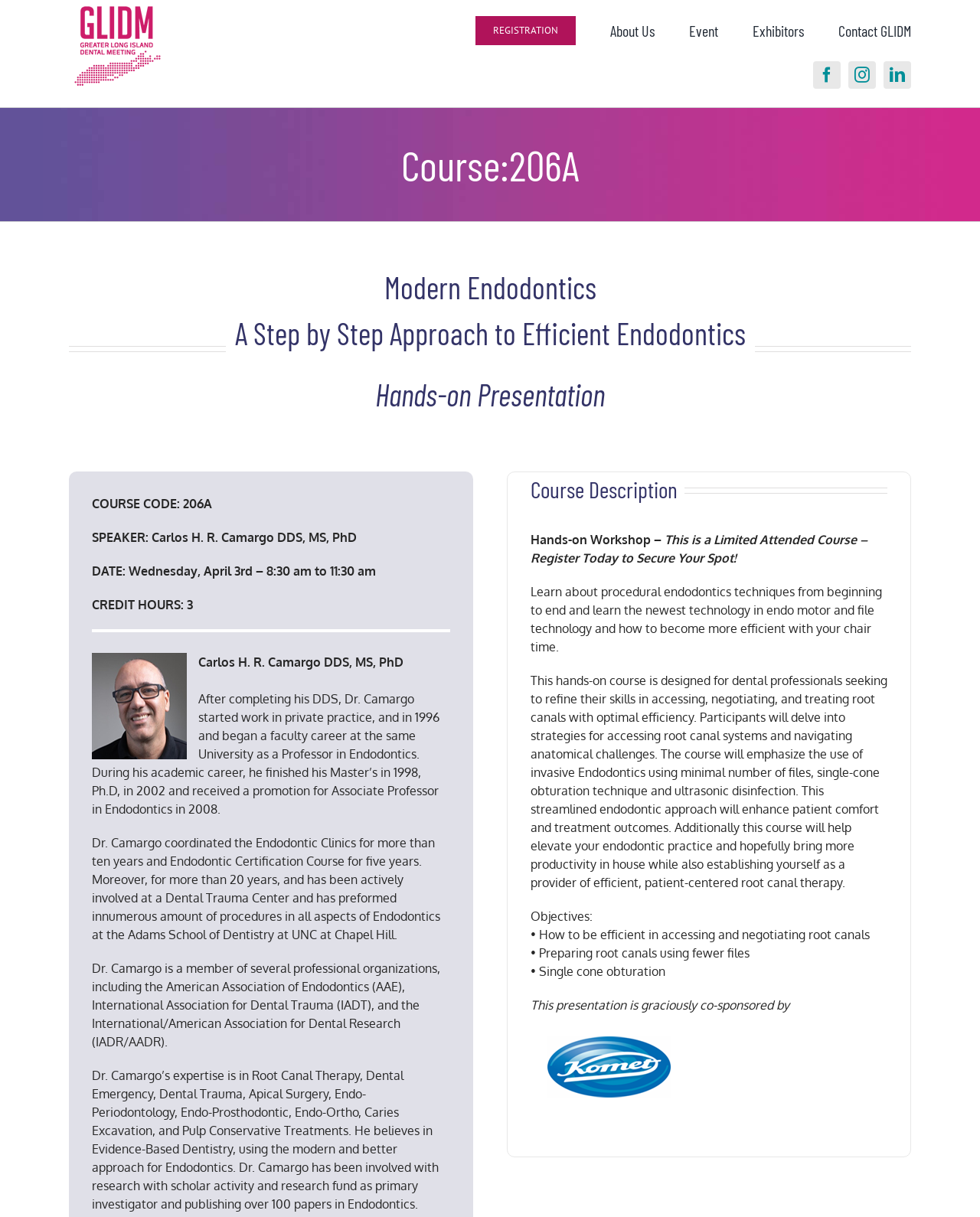Please locate the bounding box coordinates of the element that should be clicked to complete the given instruction: "Click the About Us link".

[0.623, 0.0, 0.668, 0.05]